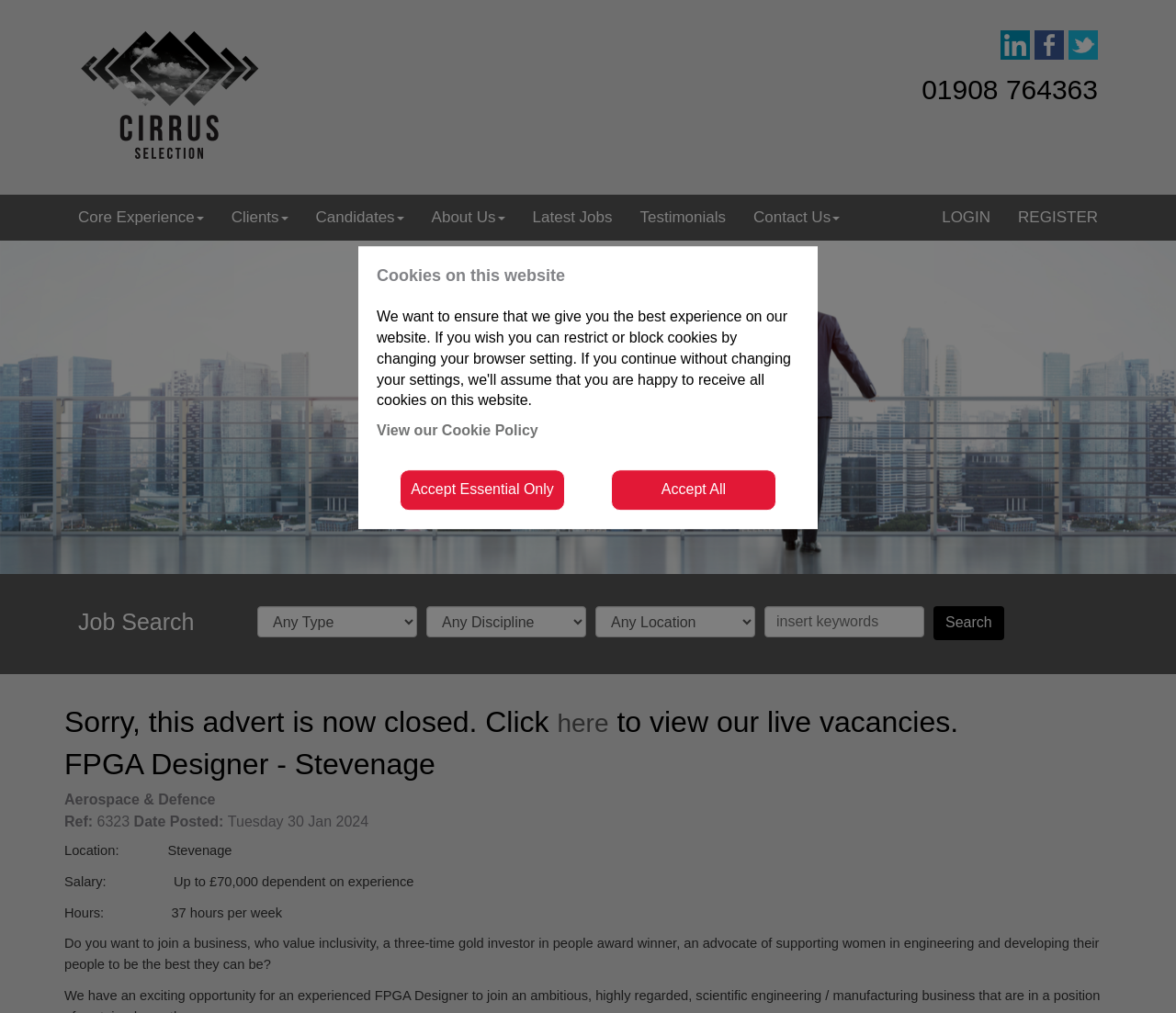Using the description "View our Cookie Policy", predict the bounding box of the relevant HTML element.

[0.32, 0.418, 0.458, 0.433]